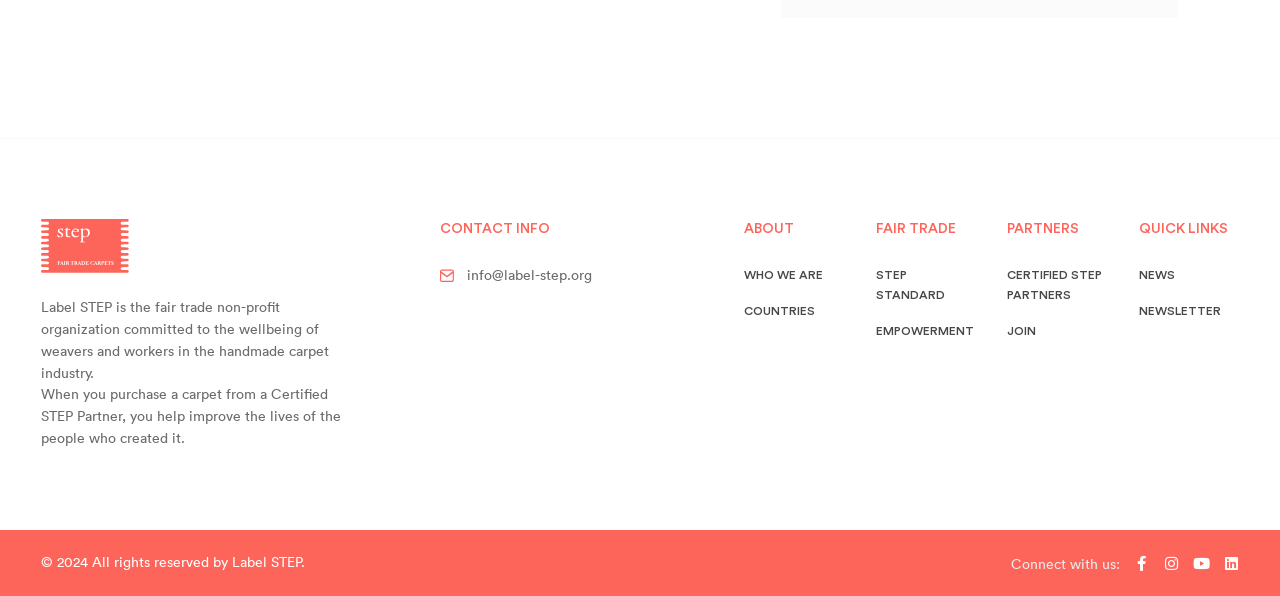Could you determine the bounding box coordinates of the clickable element to complete the instruction: "Connect with Label STEP on Facebook"? Provide the coordinates as four float numbers between 0 and 1, i.e., [left, top, right, bottom].

[0.886, 0.933, 0.898, 0.958]